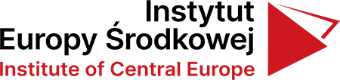What is the language of the top line text?
Please answer the question as detailed as possible.

The top line text 'Instytut Europy Środkowej' is in Polish, which is the native language of Poland, a country located in Central Europe.